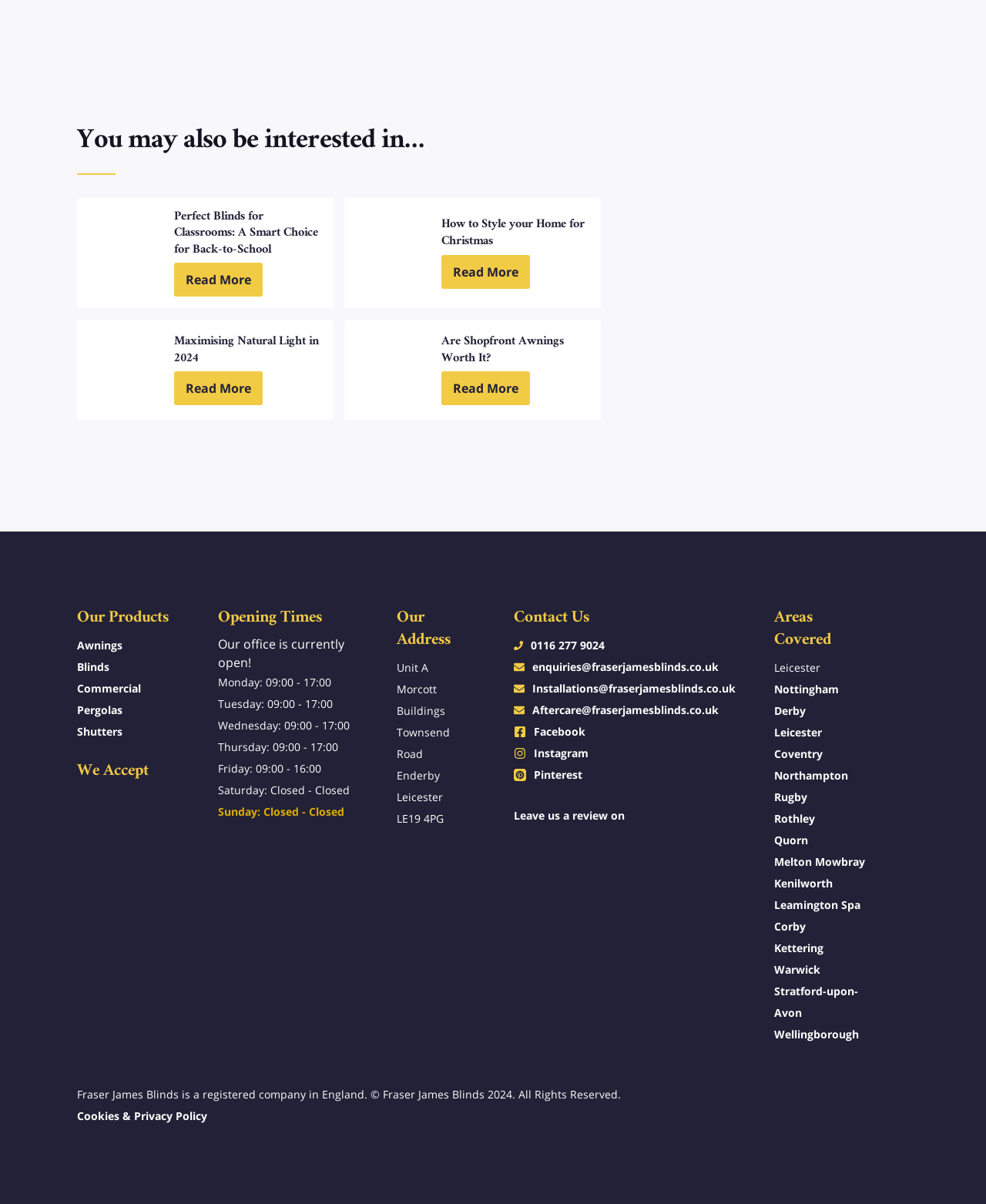Use a single word or phrase to answer the question: What is the company's registered status?

Registered company in England